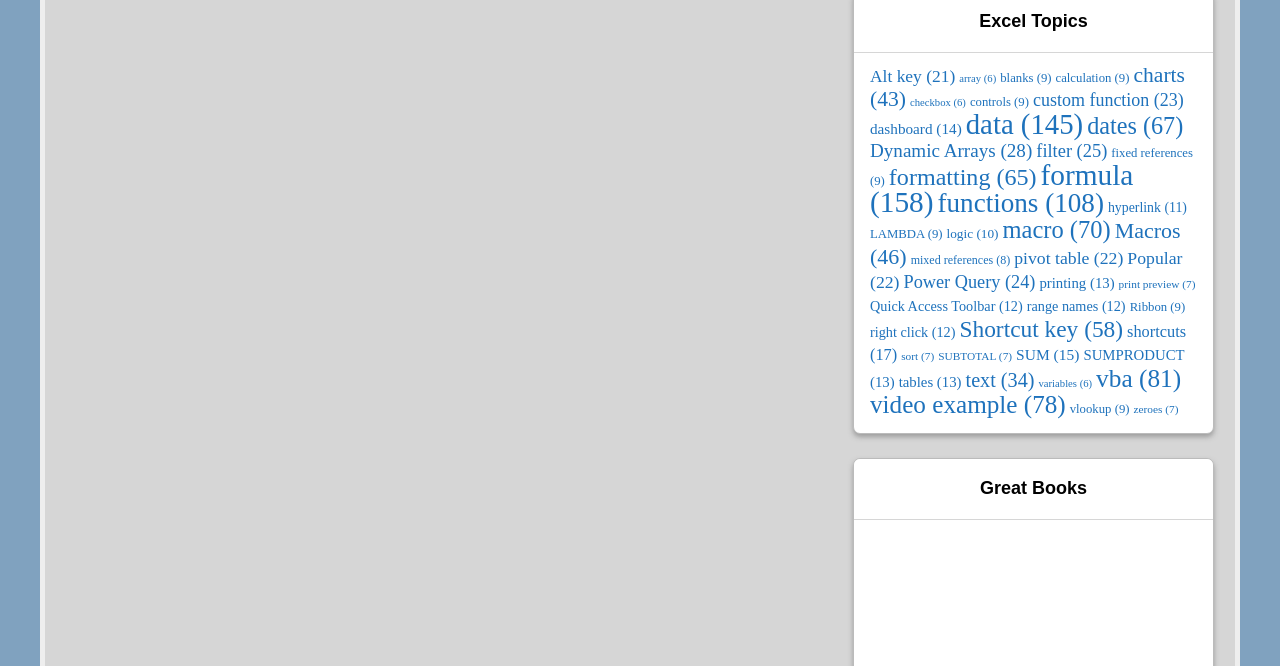Please find the bounding box coordinates of the element that needs to be clicked to perform the following instruction: "Check 'Shortcut key' options". The bounding box coordinates should be four float numbers between 0 and 1, represented as [left, top, right, bottom].

[0.75, 0.474, 0.877, 0.514]